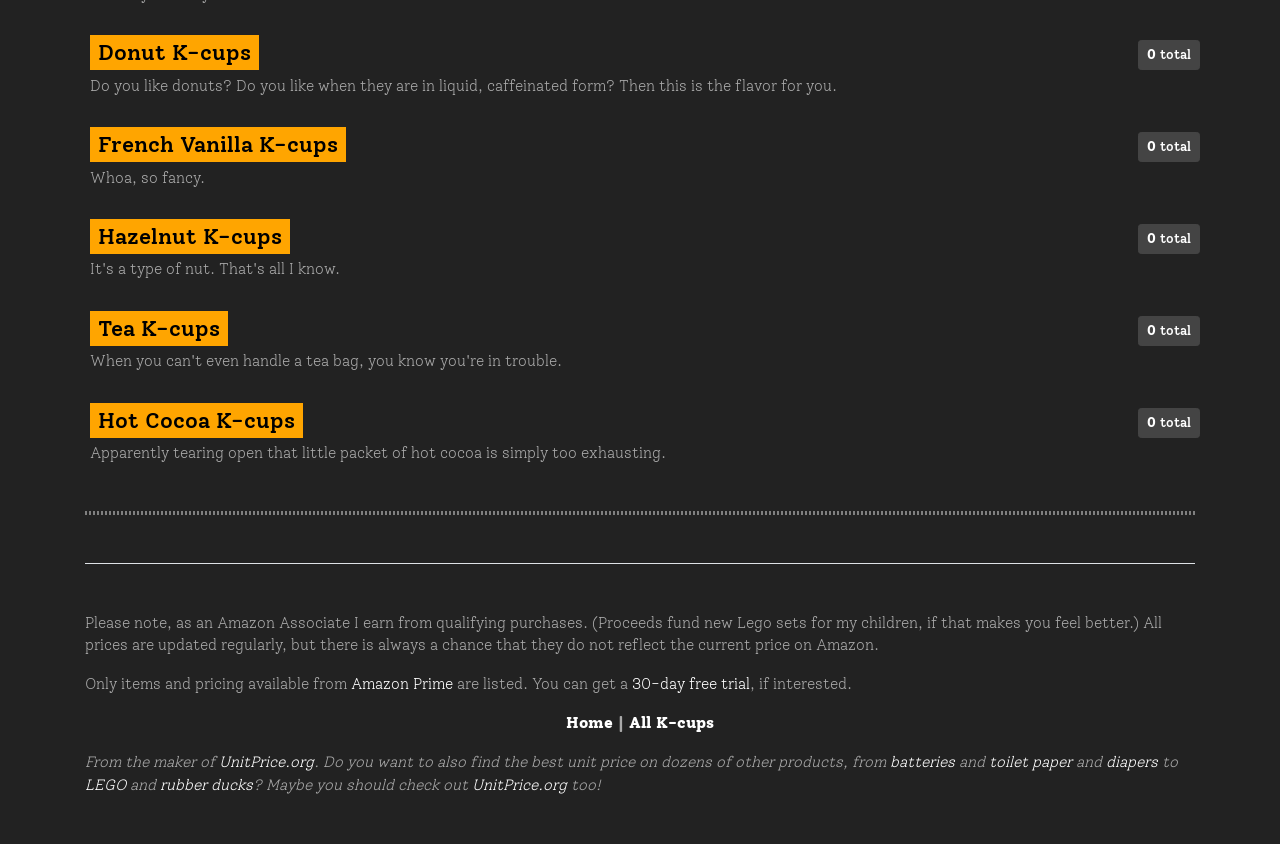Answer the following query concisely with a single word or phrase:
What is the affiliation of the webpage author?

Amazon Associate